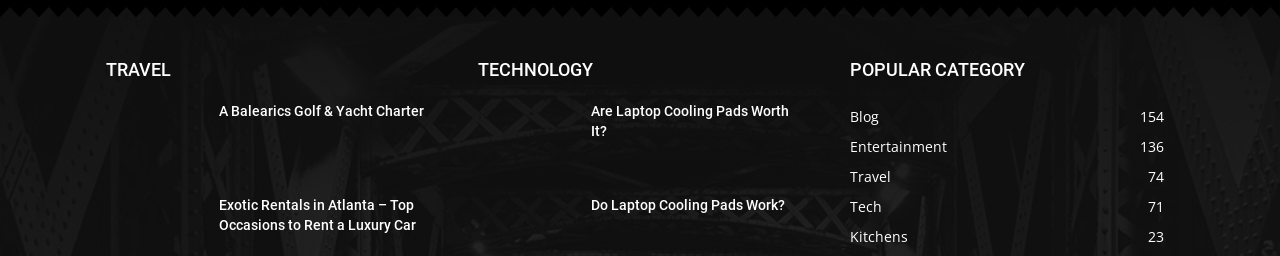Use a single word or phrase to answer this question: 
How many categories are listed under 'POPULAR CATEGORY'?

5